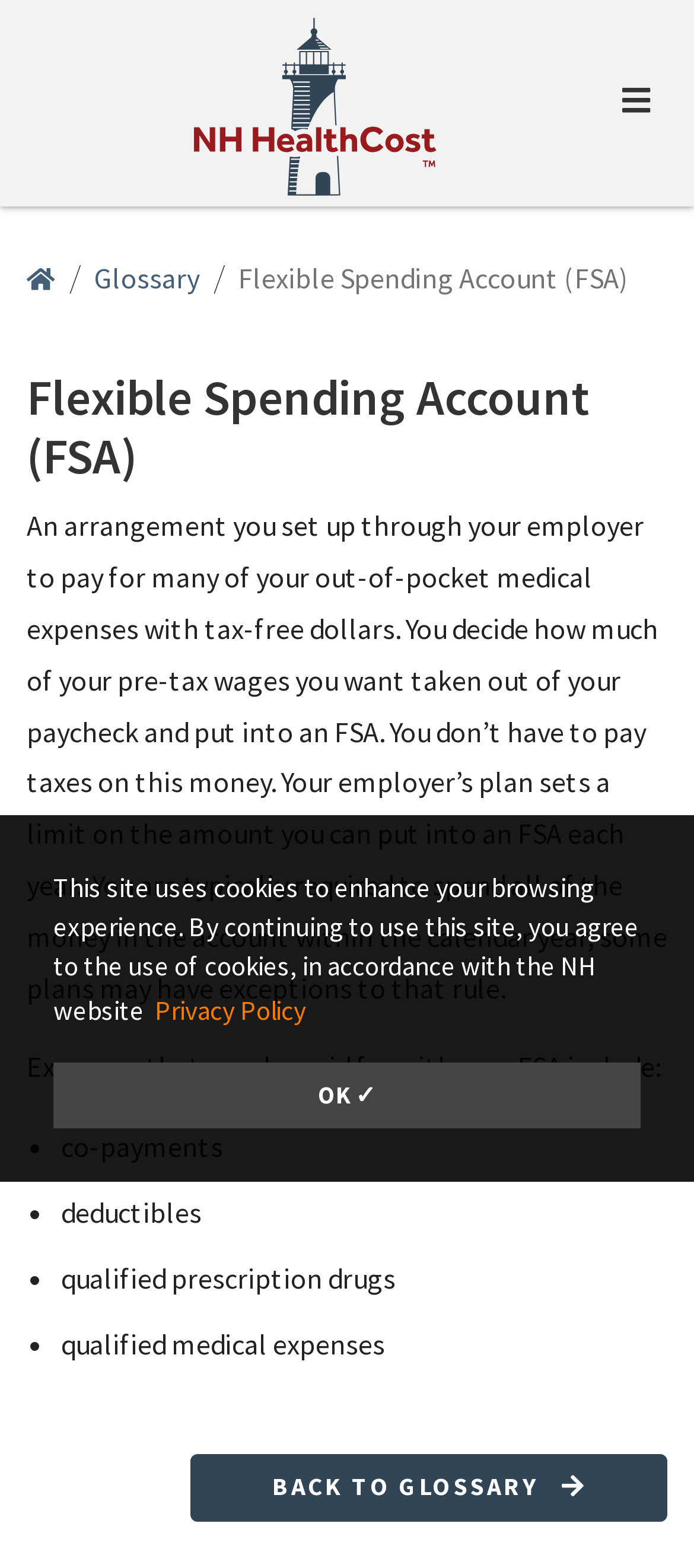Can I spend FSA money anytime?
We need a detailed and exhaustive answer to the question. Please elaborate.

The webpage states that you are typically required to spend all of the money in the FSA account within the calendar year, although some plans may have exceptions to that rule.